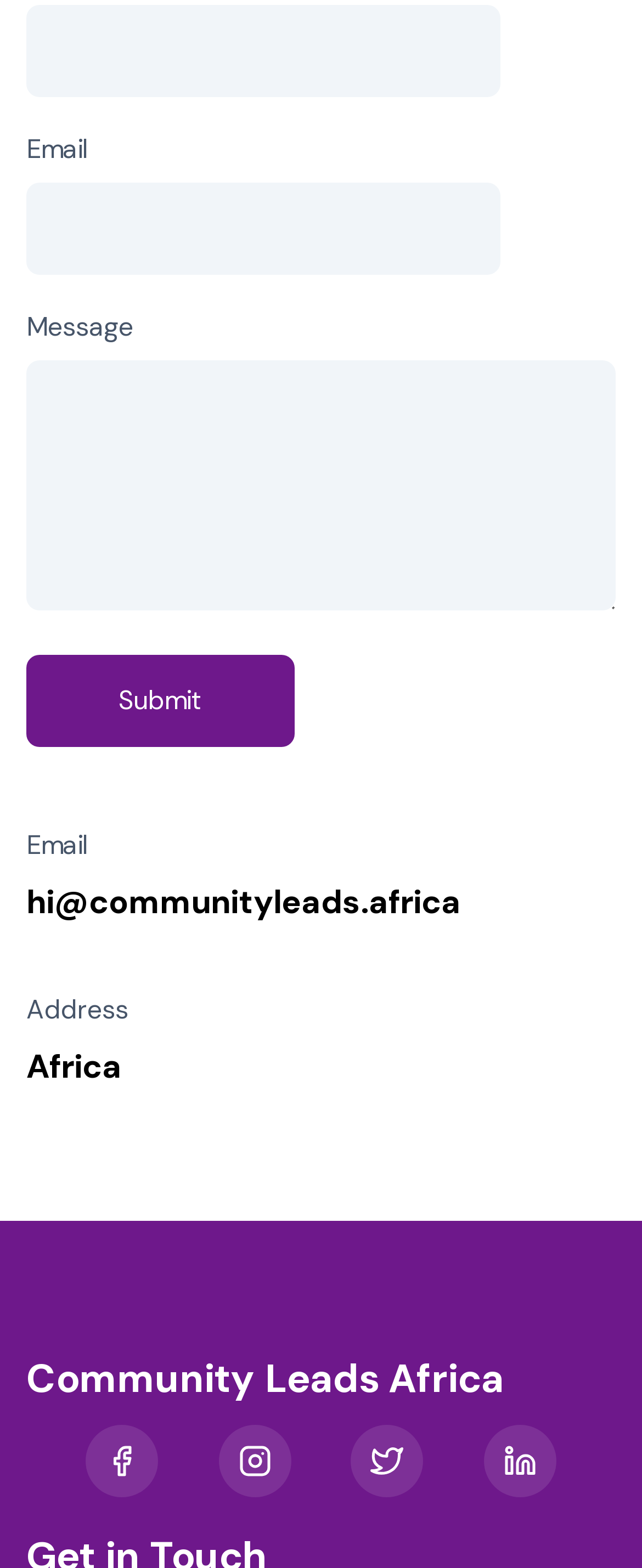Determine the bounding box coordinates of the clickable region to follow the instruction: "View terms and conditions of use".

None